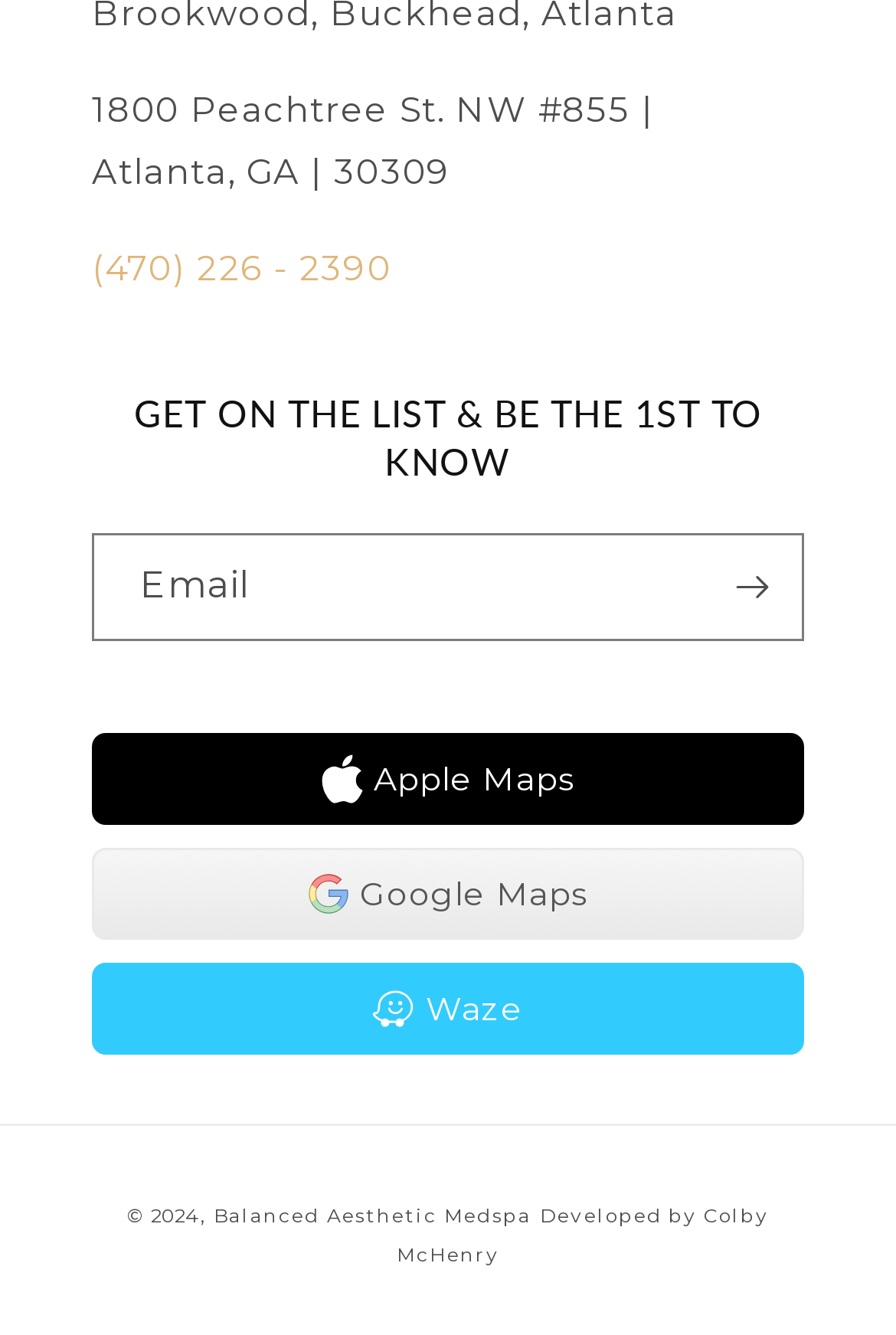How can I get directions to the medspa?
Please answer the question with as much detail and depth as you can.

The webpage provides links to three different mapping services, Apple Maps, Google Maps, and Waze, which can be used to get directions to the medspa.